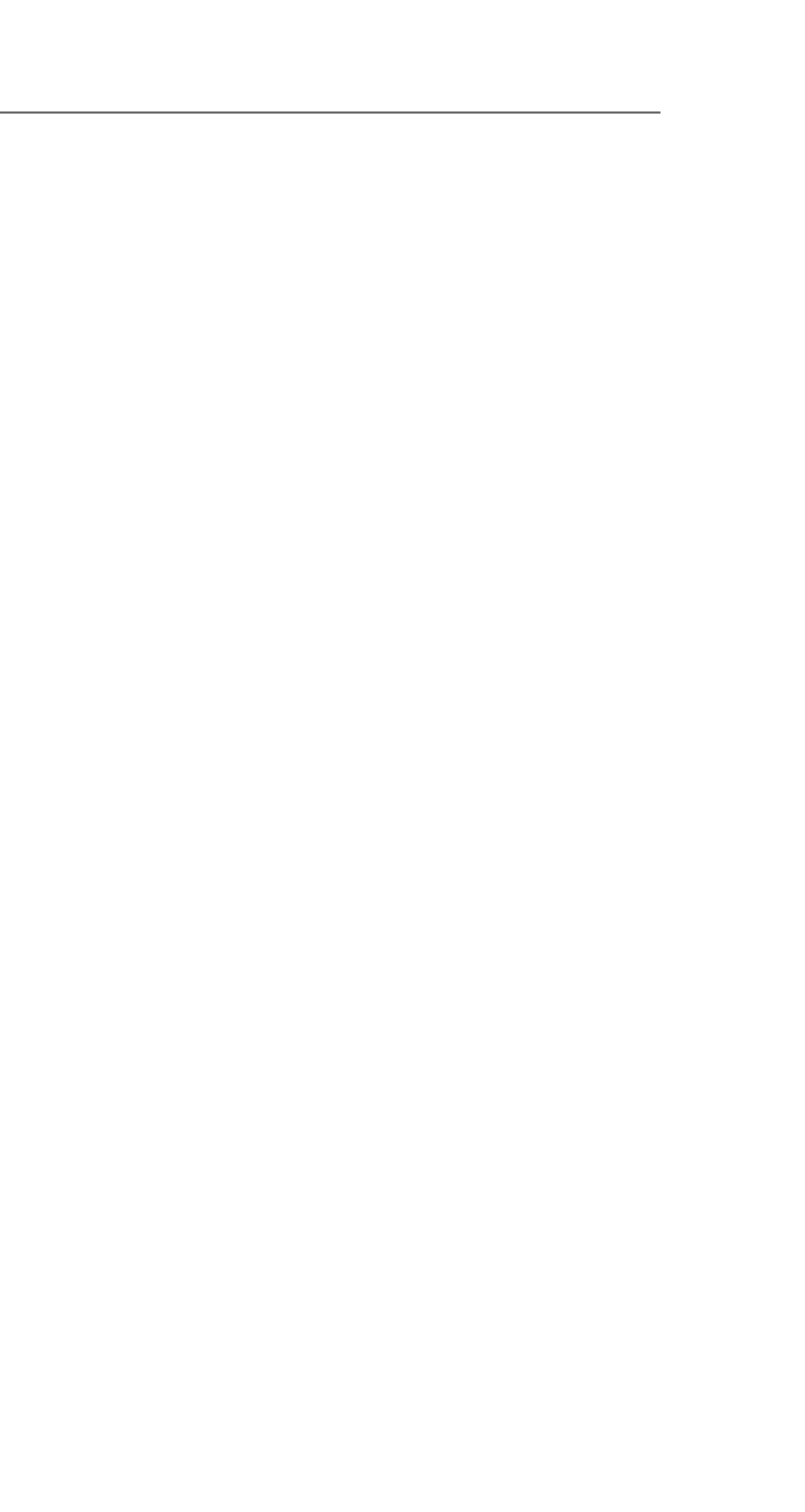What emergency services are listed?
Provide a detailed and well-explained answer to the question.

The webpage lists three emergency services: Lifeline on 13 11 14, the Suicide Call Back Service on 1300 659 467, and Beyond Blue on 1300 22 4636. These services are listed as options for users who require immediate advice or assistance.